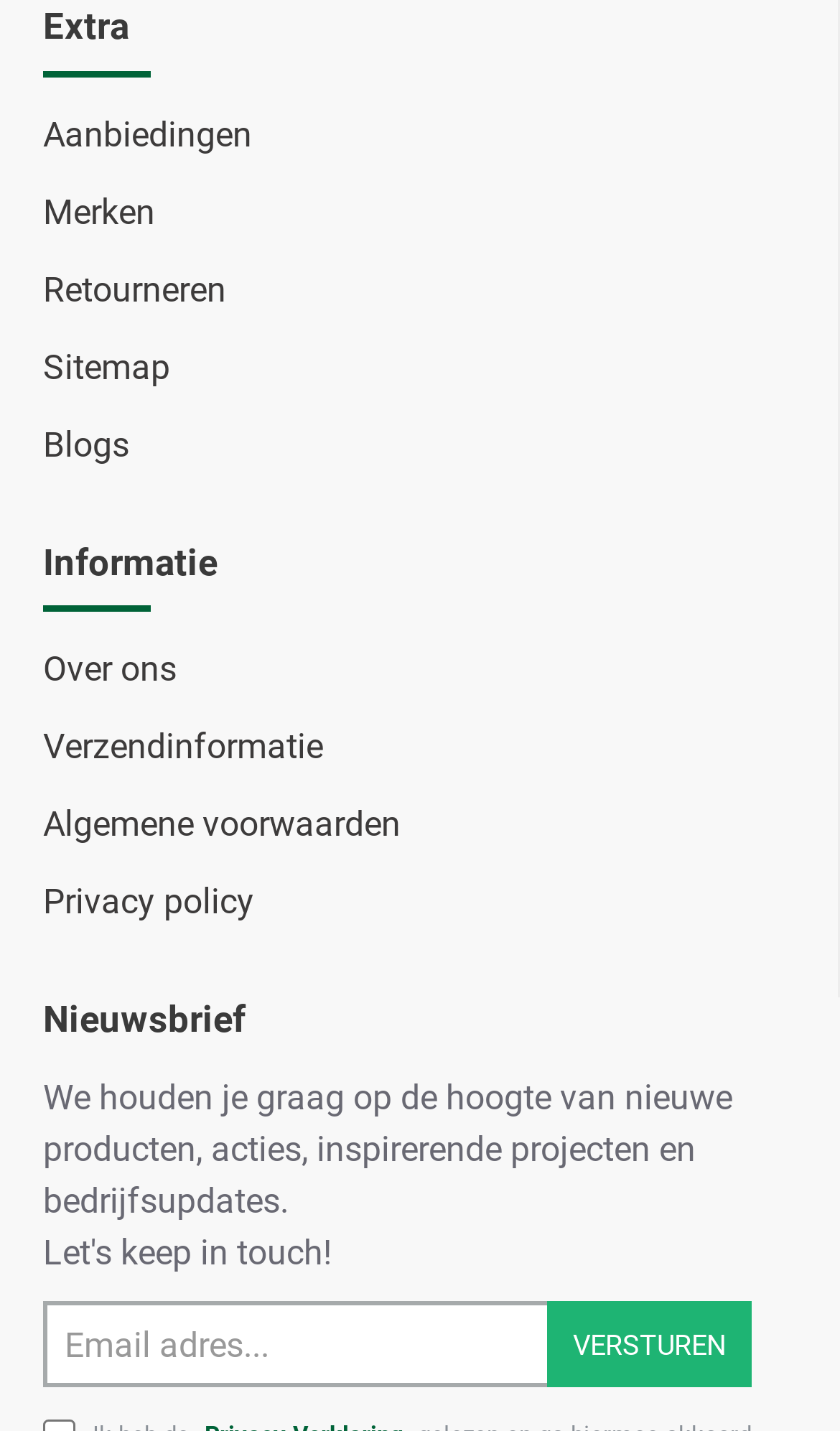Please provide the bounding box coordinate of the region that matches the element description: Algemene voorwaarden. Coordinates should be in the format (top-left x, top-left y, bottom-right x, bottom-right y) and all values should be between 0 and 1.

[0.051, 0.558, 0.477, 0.613]